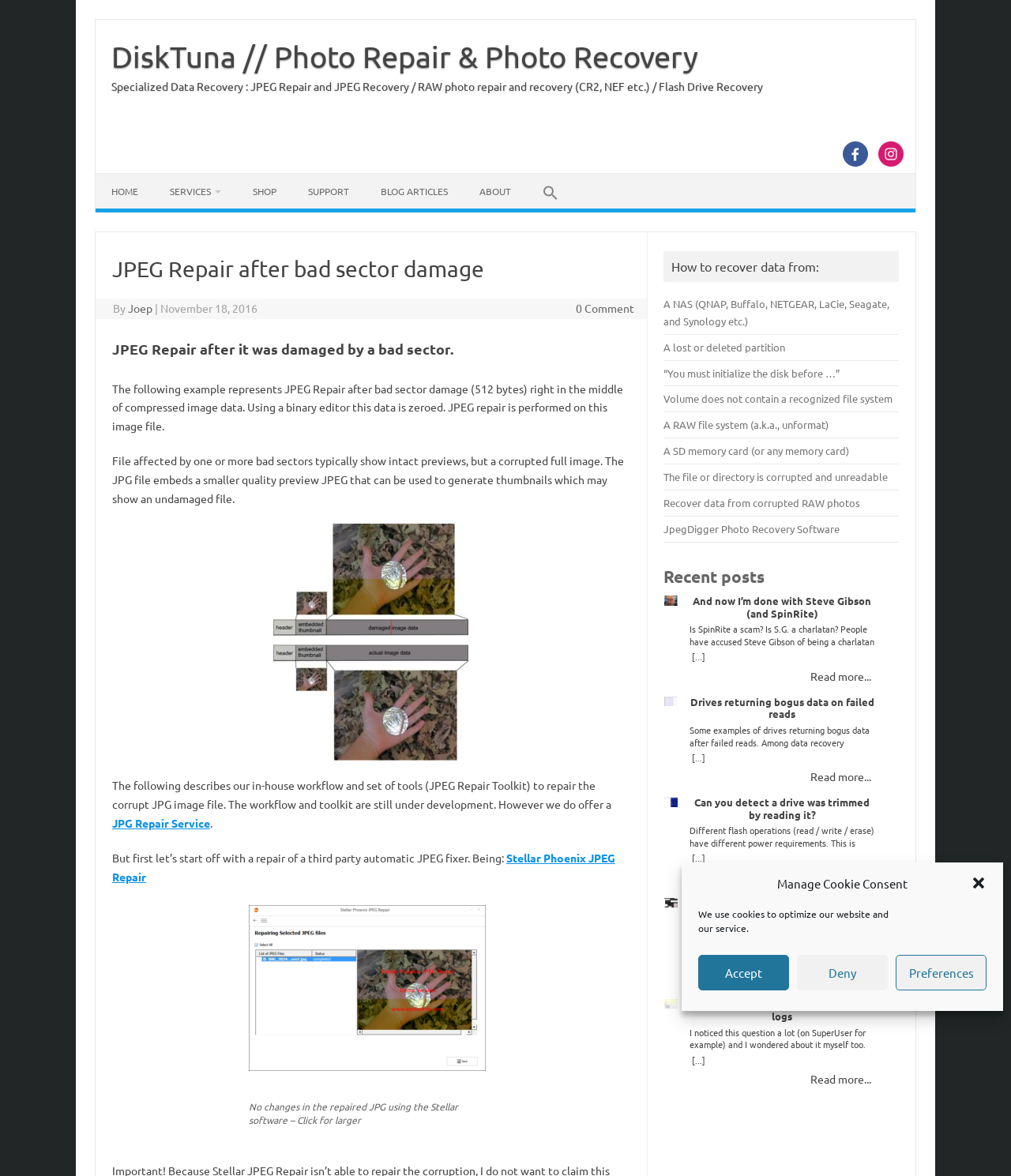What is the title or heading displayed on the webpage?

JPEG Repair after bad sector damage